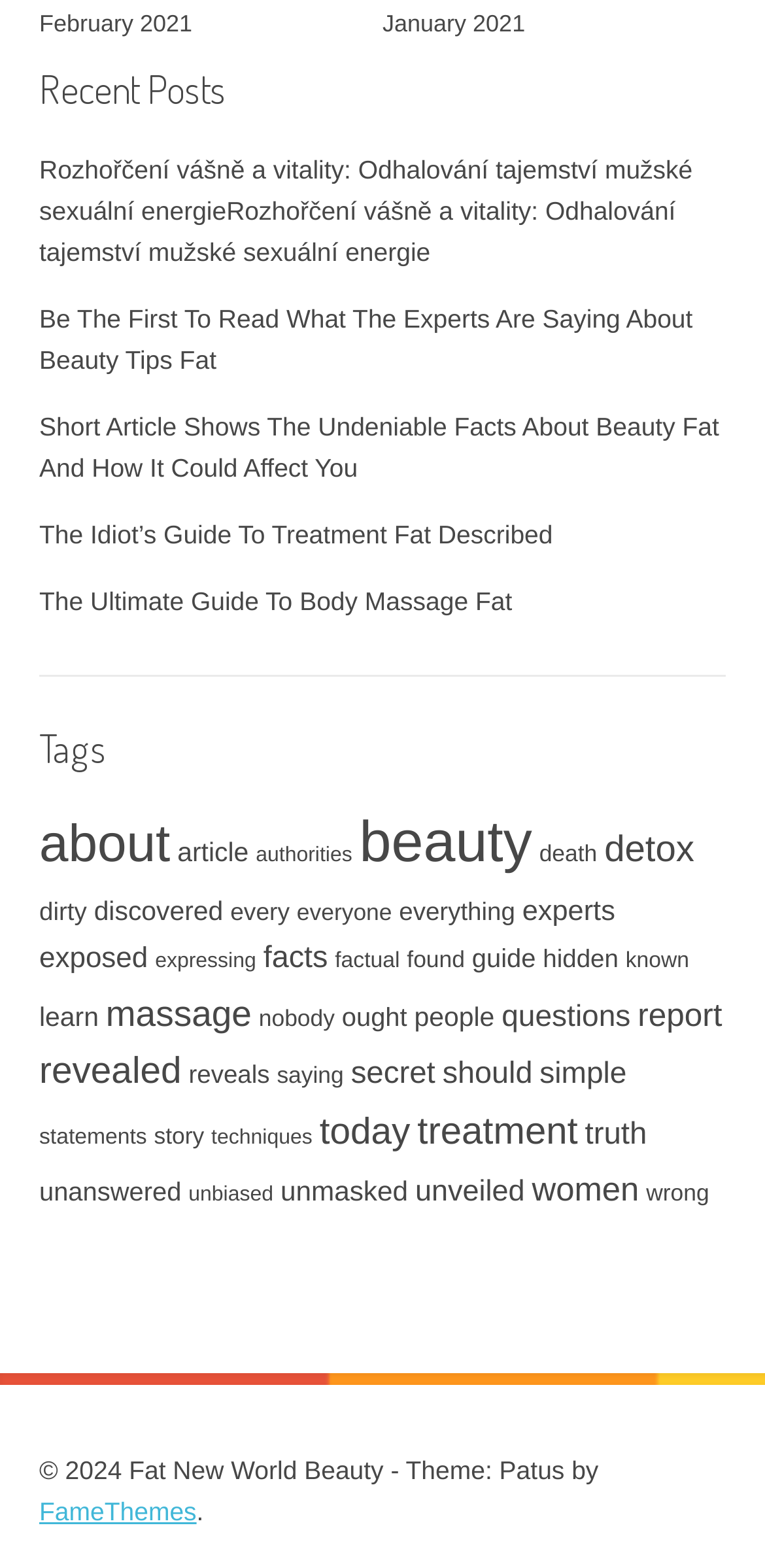What is the theme of this webpage?
Kindly give a detailed and elaborate answer to the question.

I found the text 'Theme: Patus by' at the bottom of the webpage, which indicates that the theme of this webpage is Patus.